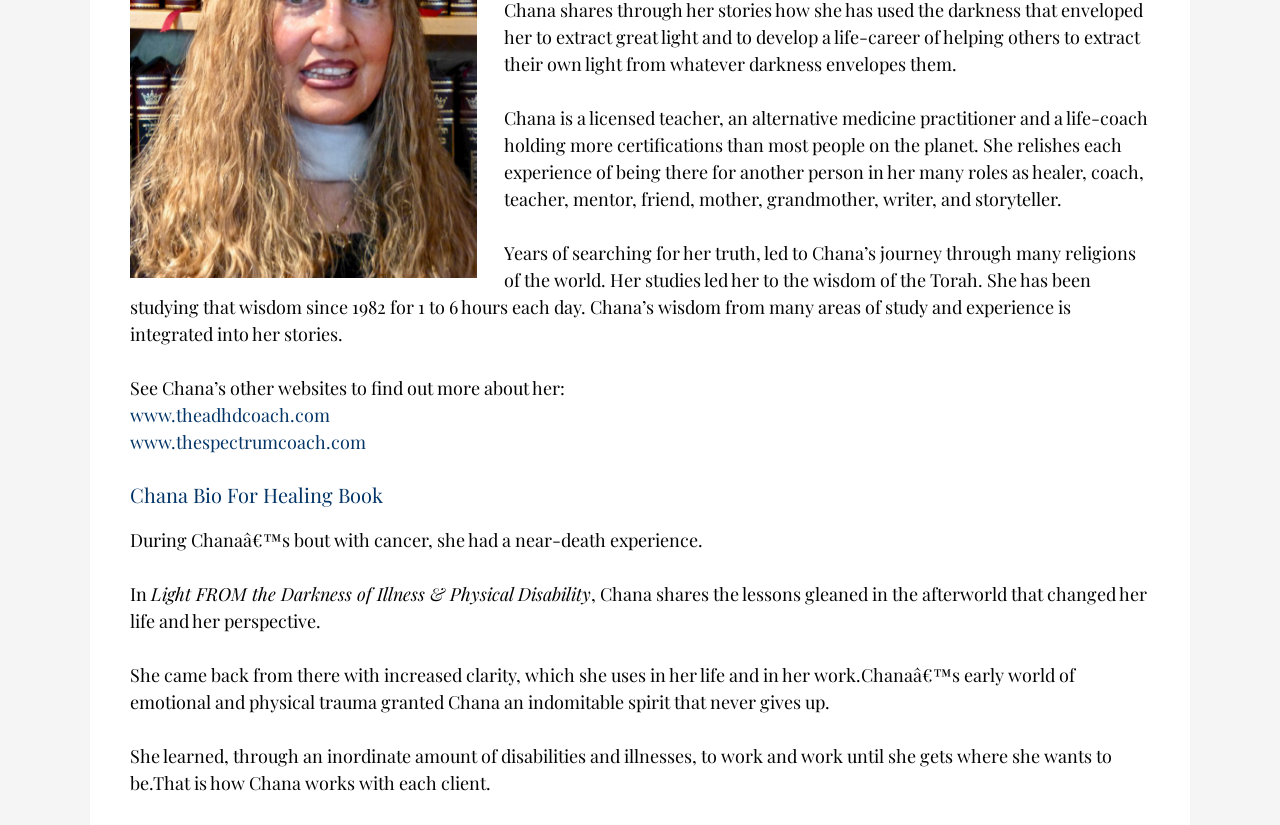Identify the bounding box coordinates for the UI element that matches this description: "Events".

None